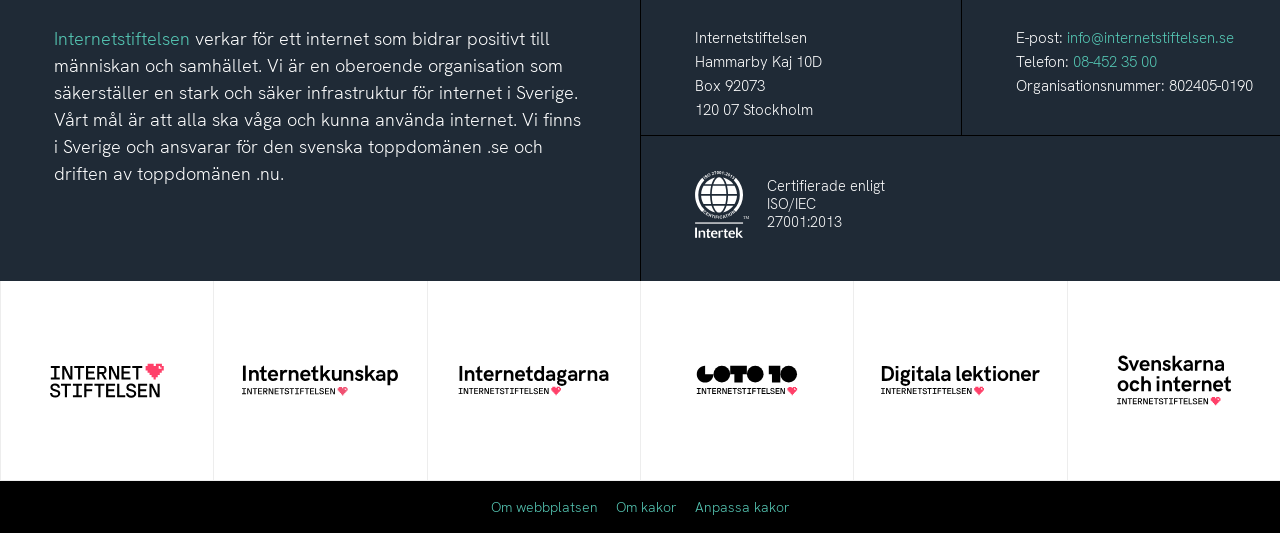Give a one-word or one-phrase response to the question:
What is the organization's goal?

All should dare and be able to use internet